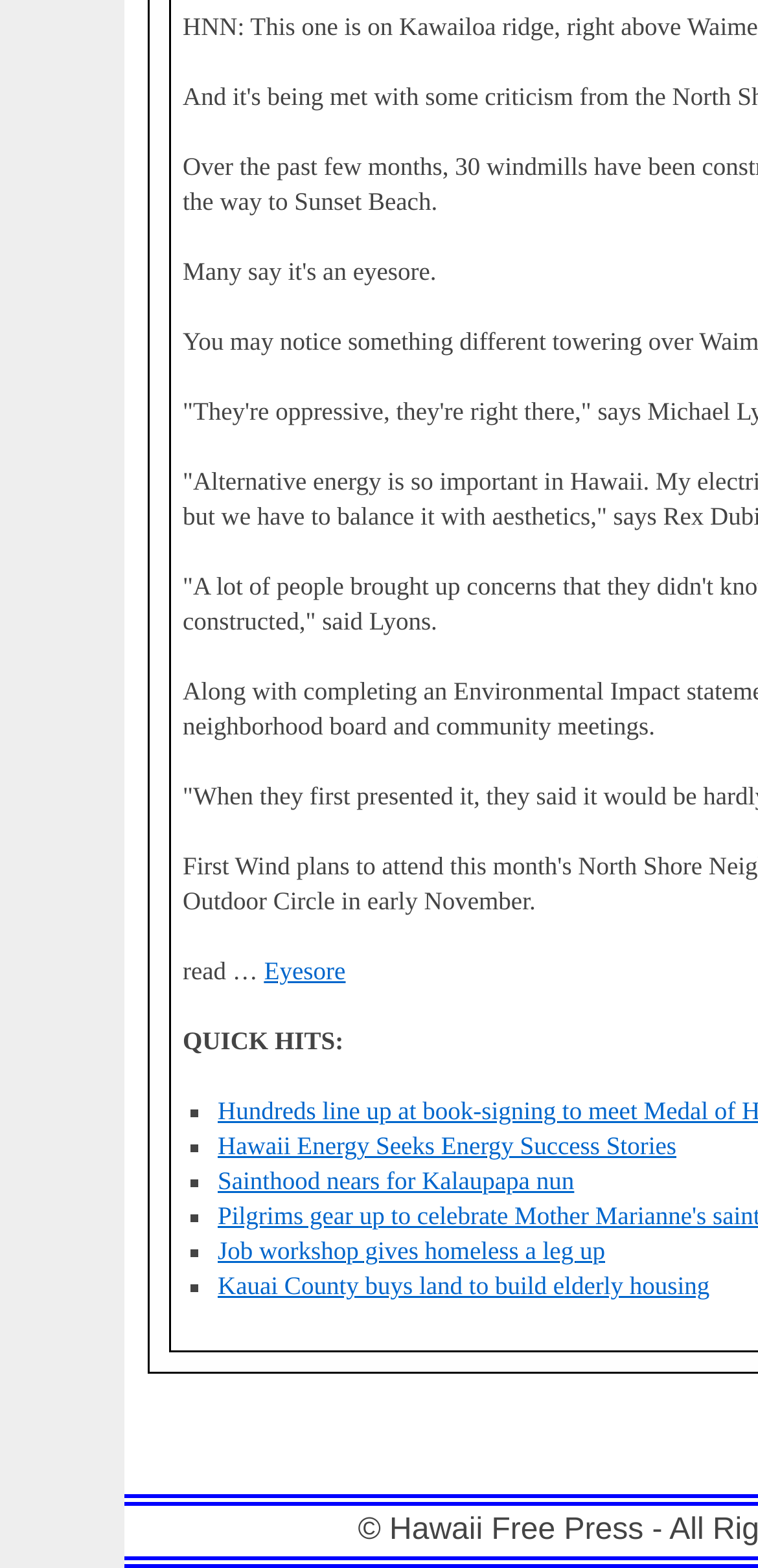What is the width of the StaticText 'read …'?
Look at the image and respond with a one-word or short phrase answer.

0.107